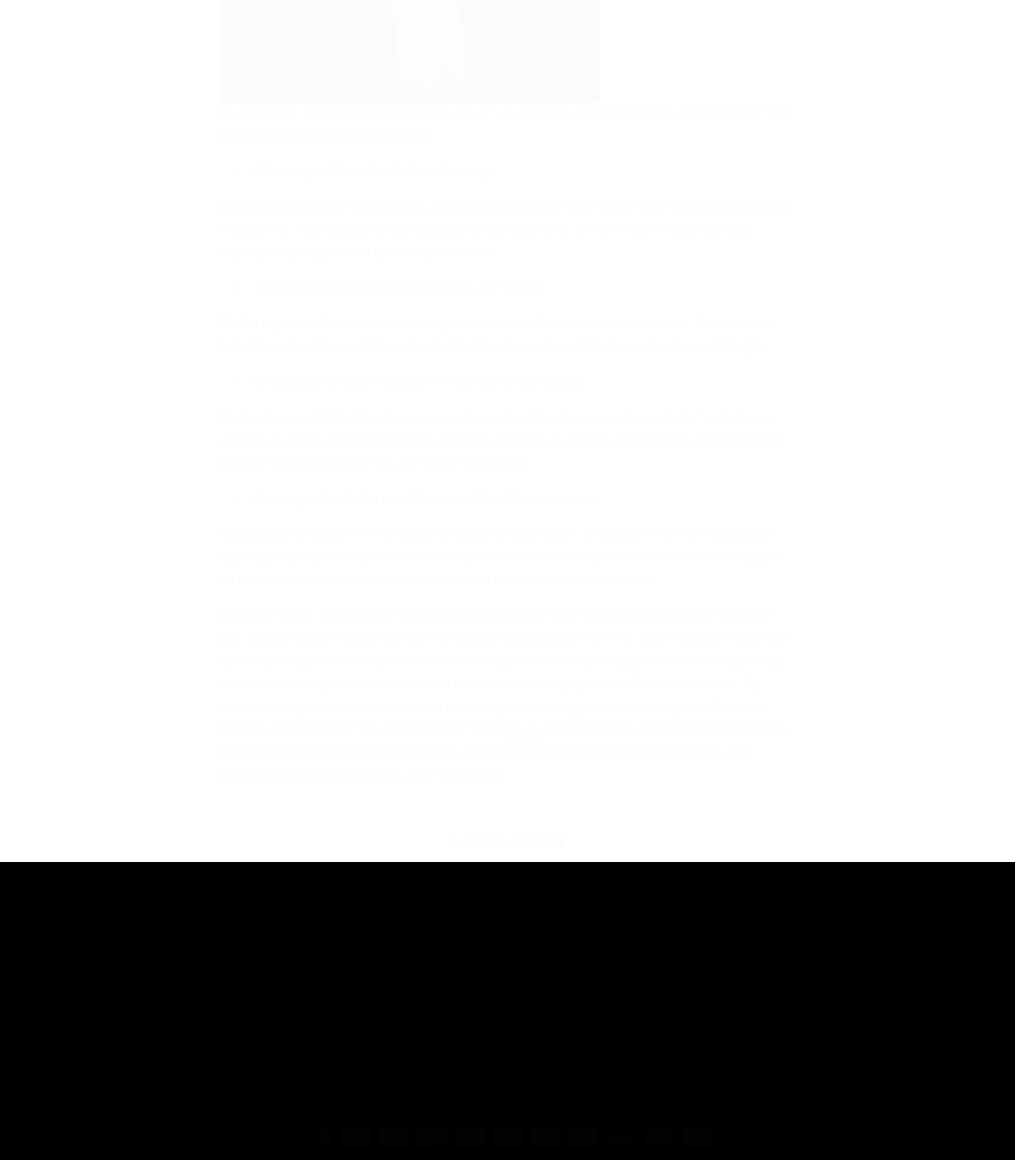What should you inspect your inflatables for before storing?
Based on the visual information, provide a detailed and comprehensive answer.

According to the webpage, it is recommended to inspect your inflatables for any repairs or maintenance needs before storing them, specifically looking for tears, loose seams, or malfunctioning parts, and addressing any issues found.